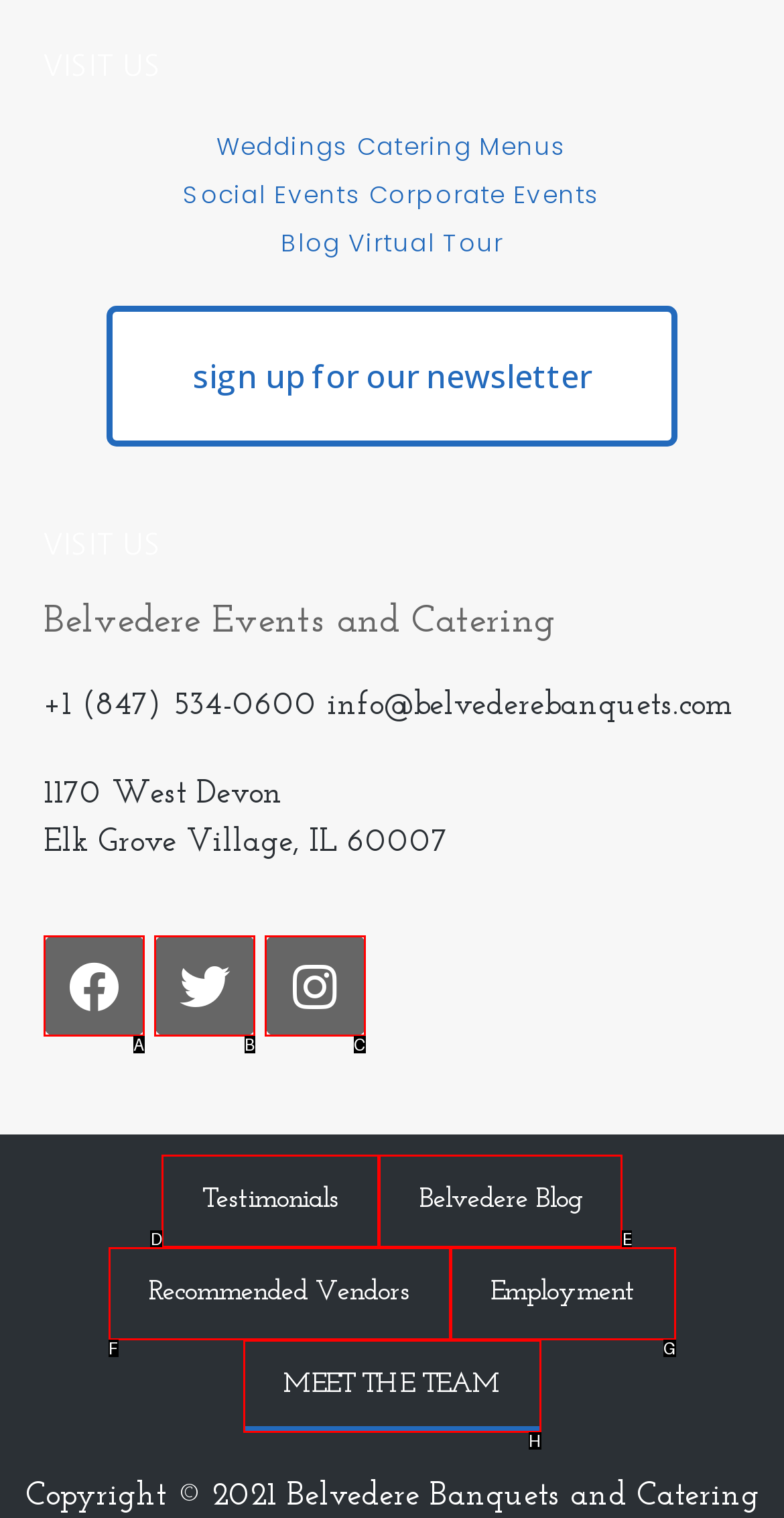From the provided choices, determine which option matches the description: Employment. Respond with the letter of the correct choice directly.

G